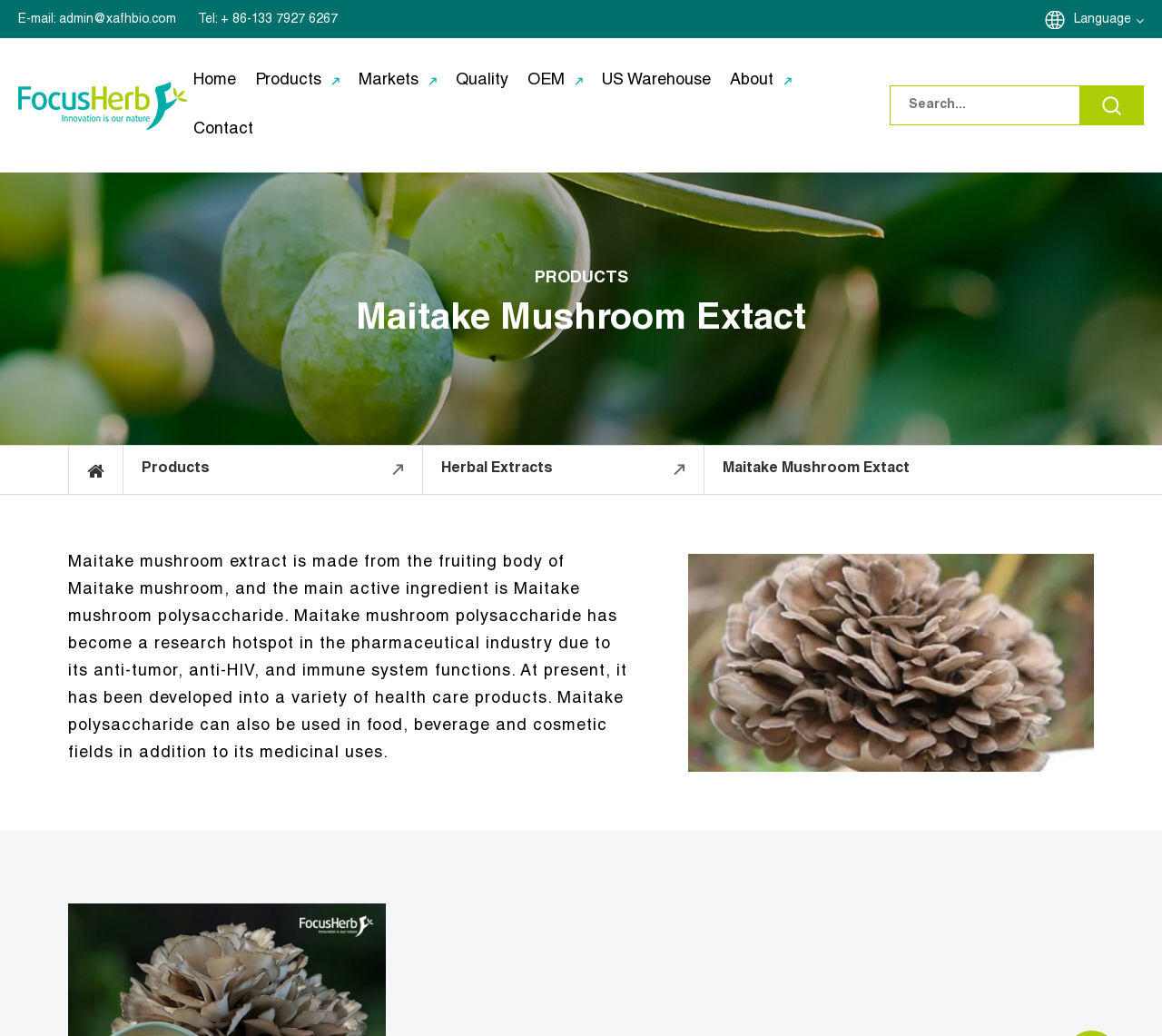Provide an in-depth caption for the webpage.

The webpage is about Maitake mushroom extract, a product offered by FocusHerb. At the top left corner, there are two links for contacting the company, one for email and one for phone number. Next to them is the company logo, which is also a link to the homepage. 

On the top right corner, there is a language selection option and a search bar with a search button. The search bar has a placeholder text "Search...". 

The main navigation menu is located below the top section, with links to different pages such as Home, Products, Markets, Quality, OEM, US Warehouse, About, and Contact. 

Below the navigation menu, there is a heading that reads "Maitake Mushroom Extact" and a brief introduction to the product. The introduction is accompanied by an image of the product. 

On the left side of the introduction, there are three links with icons: Products, Herbal Extracts, and another link with a icon. These links are likely related to the product categories. 

The main content of the webpage is a detailed description of Maitake mushroom extract, its active ingredients, and its uses in the pharmaceutical, food, beverage, and cosmetic industries. The description is accompanied by an image of the product.